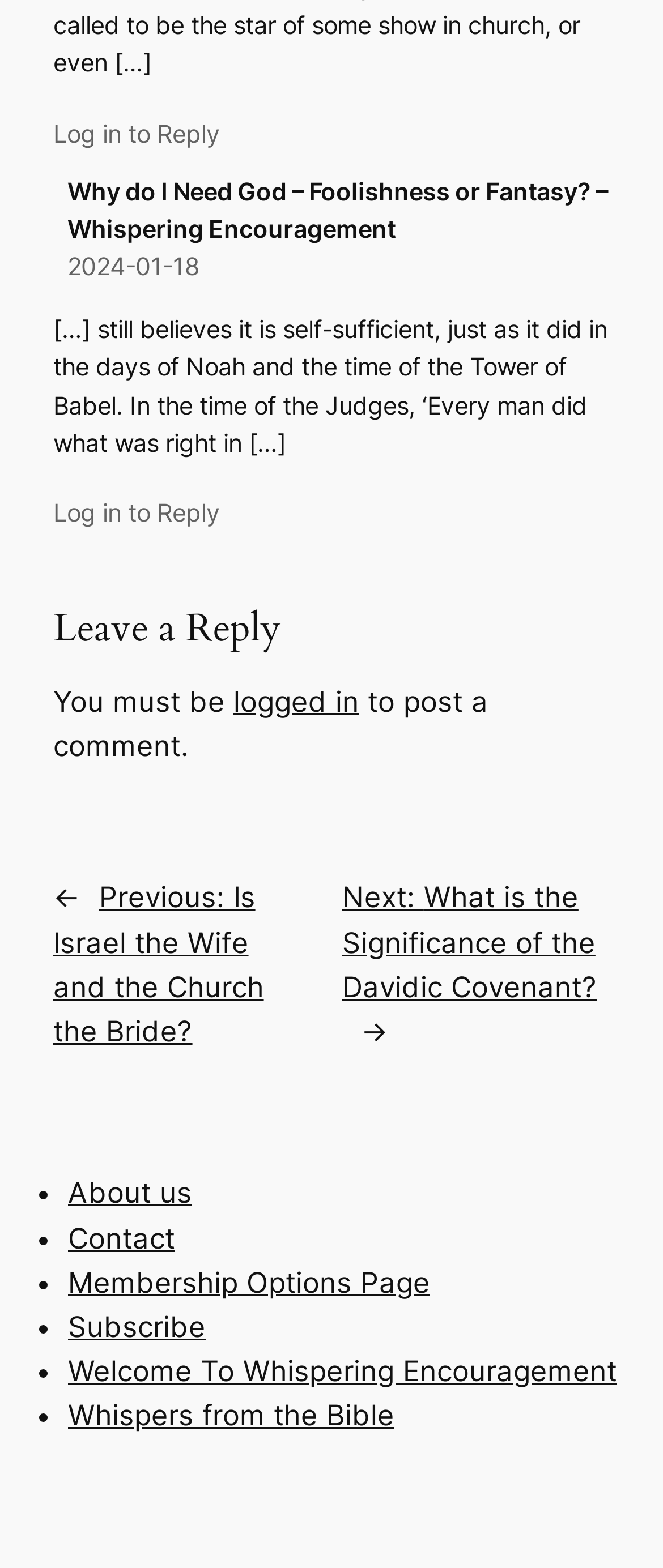Provide the bounding box coordinates of the HTML element described by the text: "Whispers from the Bible".

[0.103, 0.891, 0.595, 0.913]